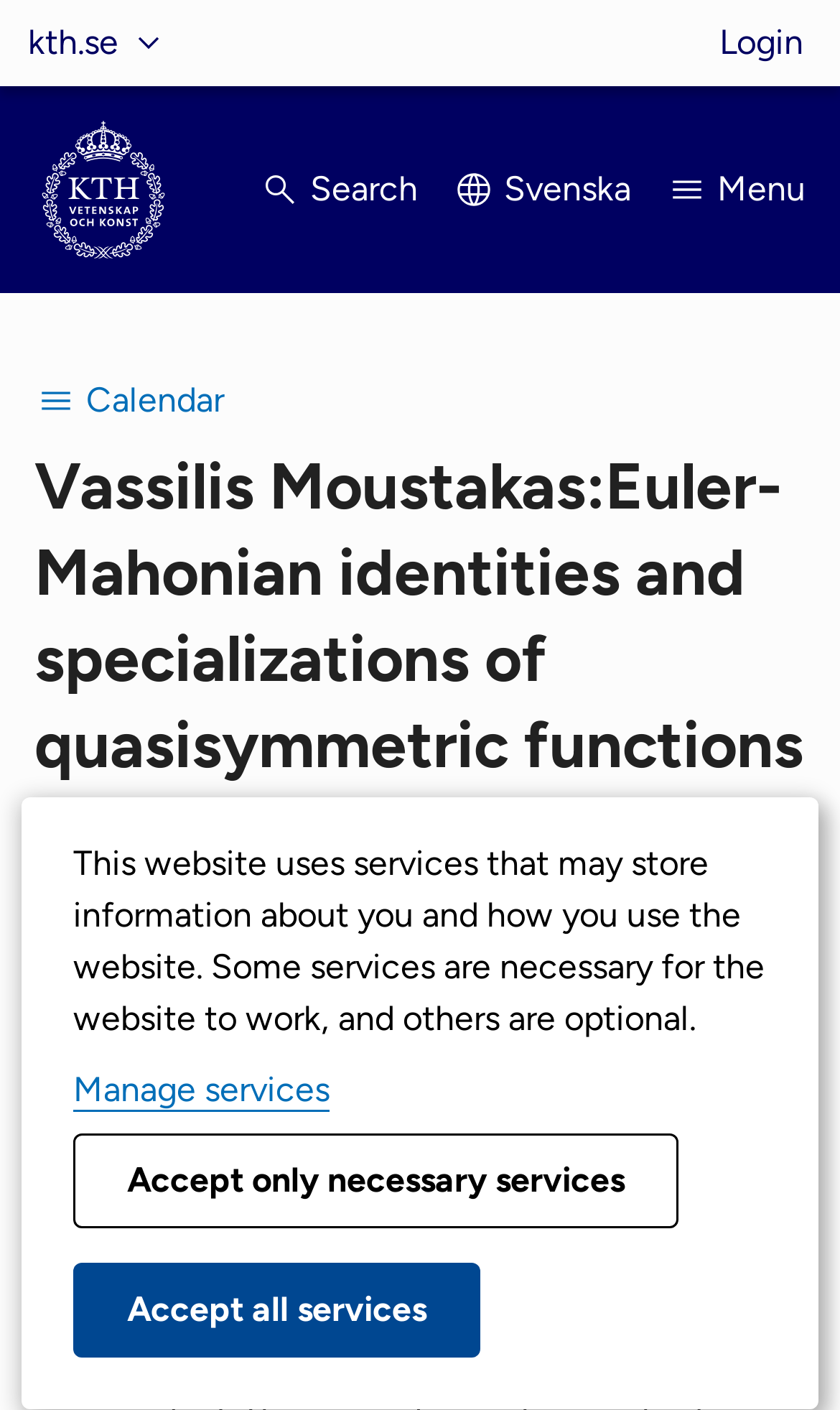Please determine the bounding box coordinates of the element to click on in order to accomplish the following task: "Click the login button". Ensure the coordinates are four float numbers ranging from 0 to 1, i.e., [left, top, right, bottom].

[0.856, 0.0, 0.956, 0.061]